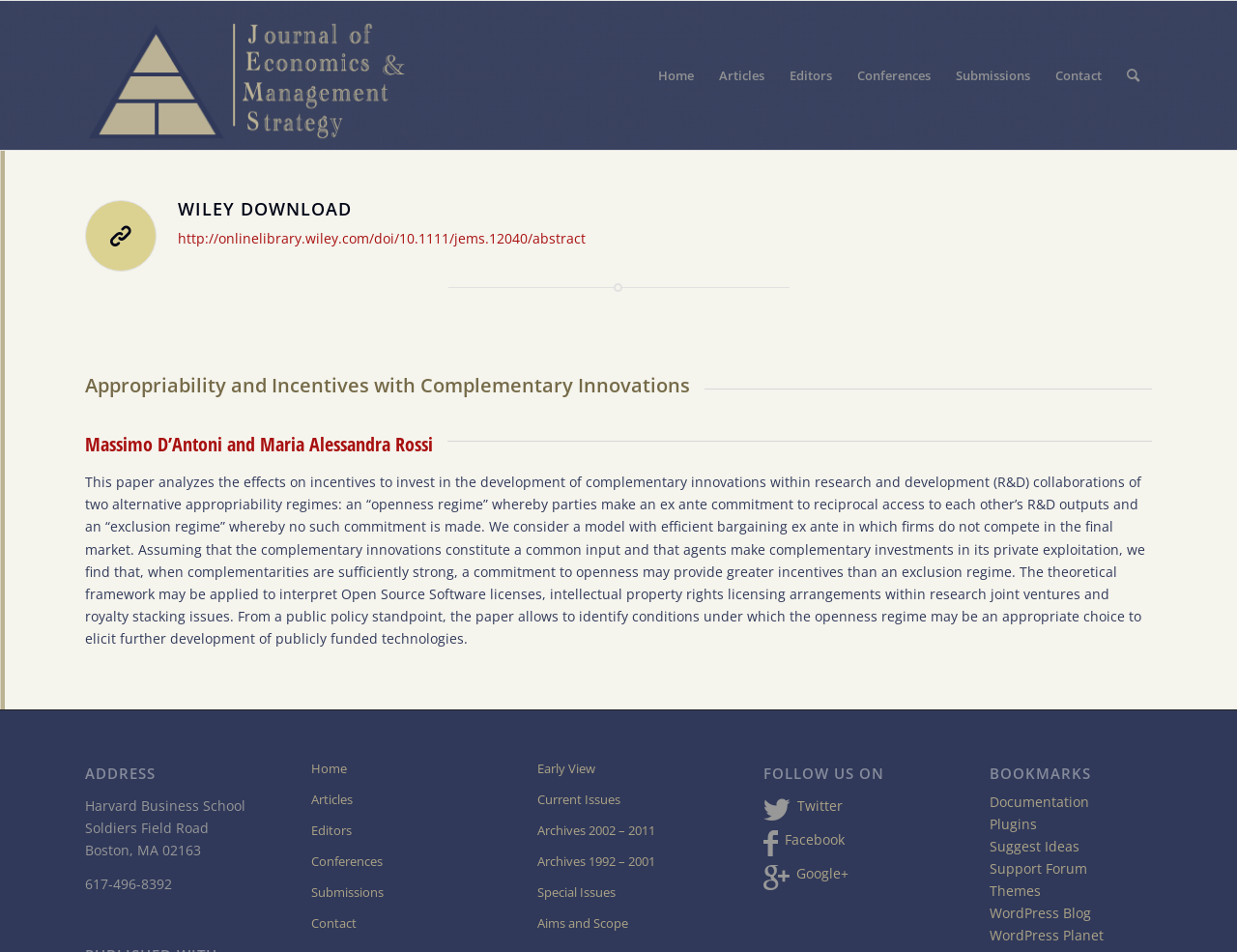How many links are there in the 'BOOKMARKS' section?
Using the visual information, reply with a single word or short phrase.

5